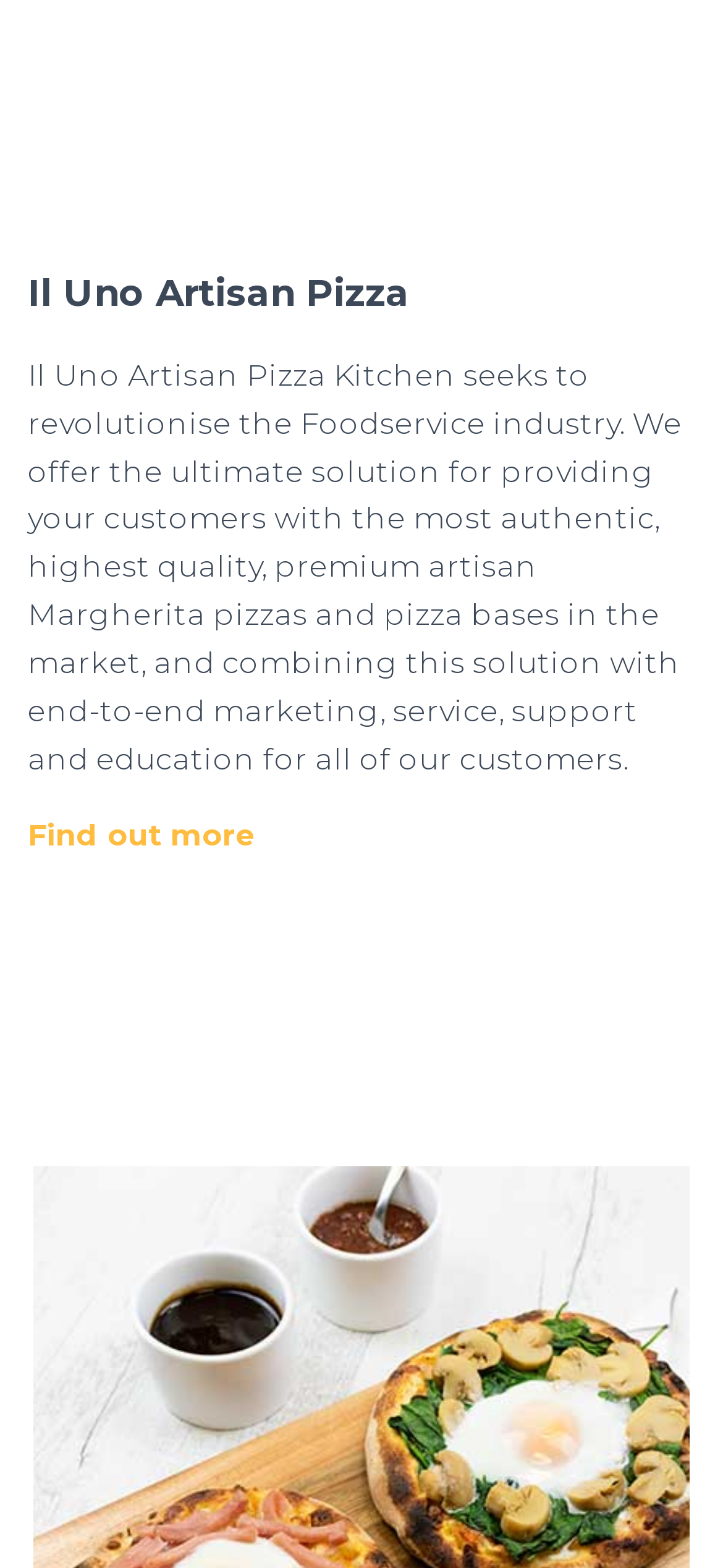Specify the bounding box coordinates (top-left x, top-left y, bottom-right x, bottom-right y) of the UI element in the screenshot that matches this description: Find out more

[0.038, 0.521, 0.354, 0.544]